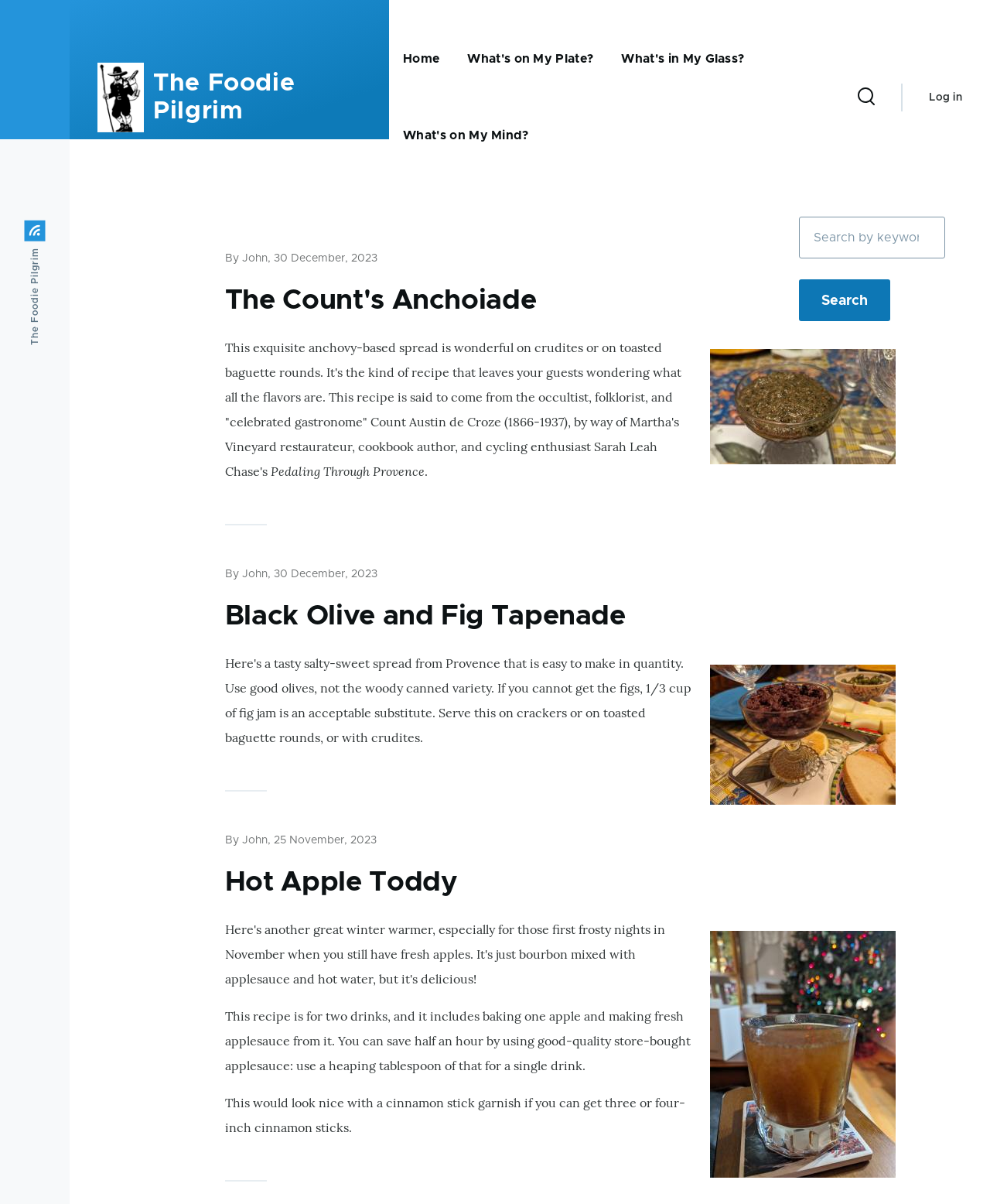Could you provide the bounding box coordinates for the portion of the screen to click to complete this instruction: "Go to the main navigation"?

[0.407, 0.017, 0.854, 0.145]